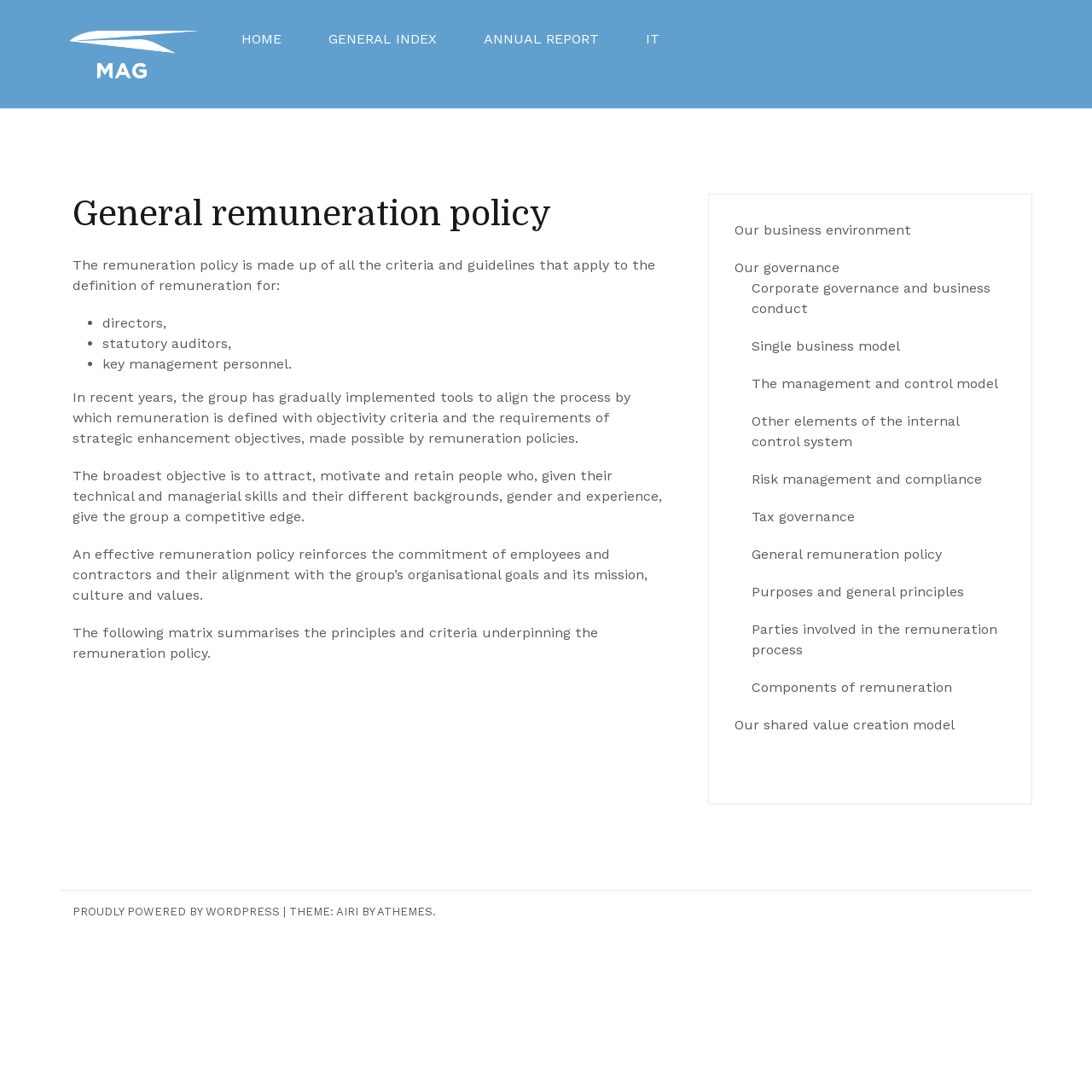Mark the bounding box of the element that matches the following description: "Risk management and compliance".

[0.688, 0.431, 0.899, 0.446]